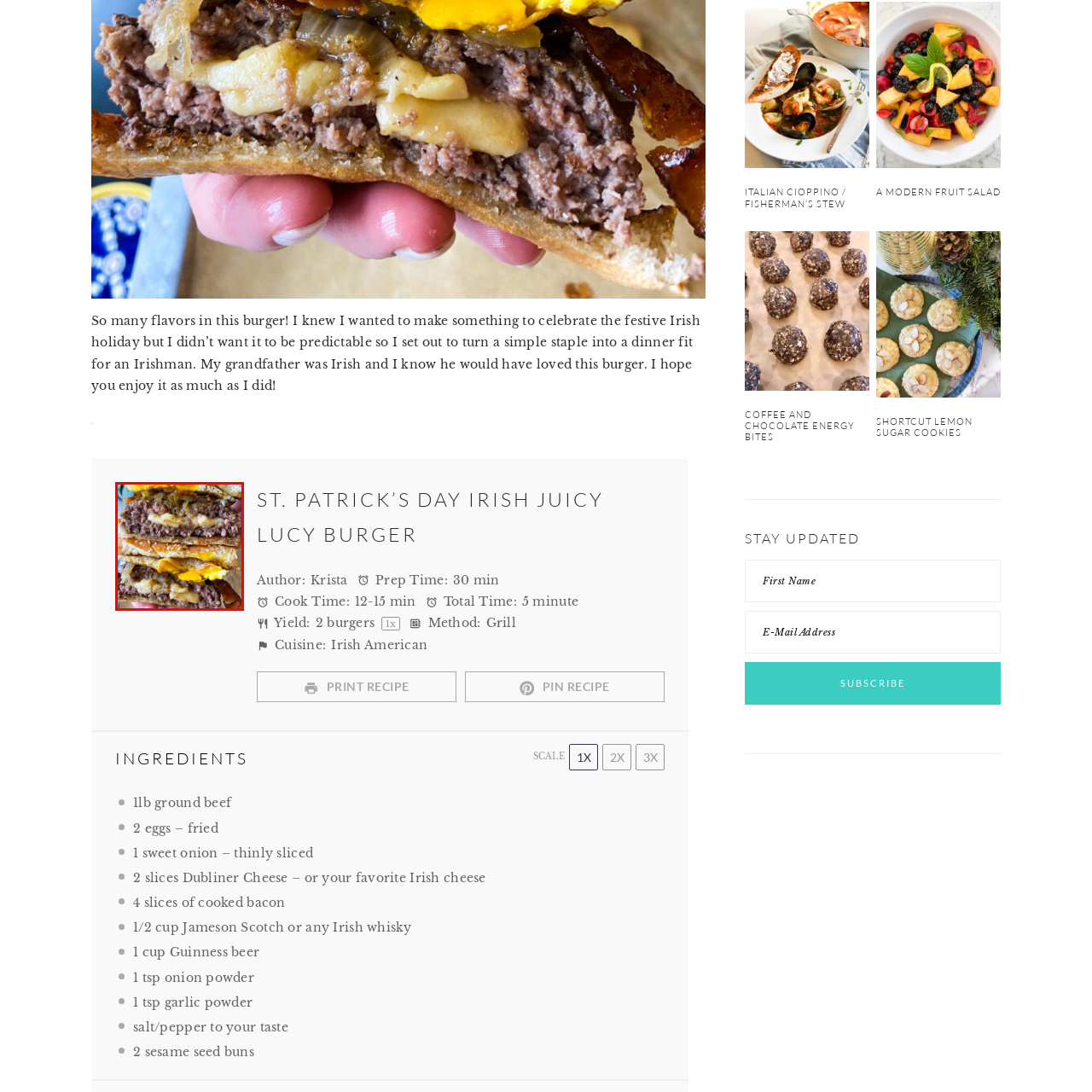Refer to the image enclosed in the red bounding box, then answer the following question in a single word or phrase: What is the occasion being celebrated?

St. Patrick's Day